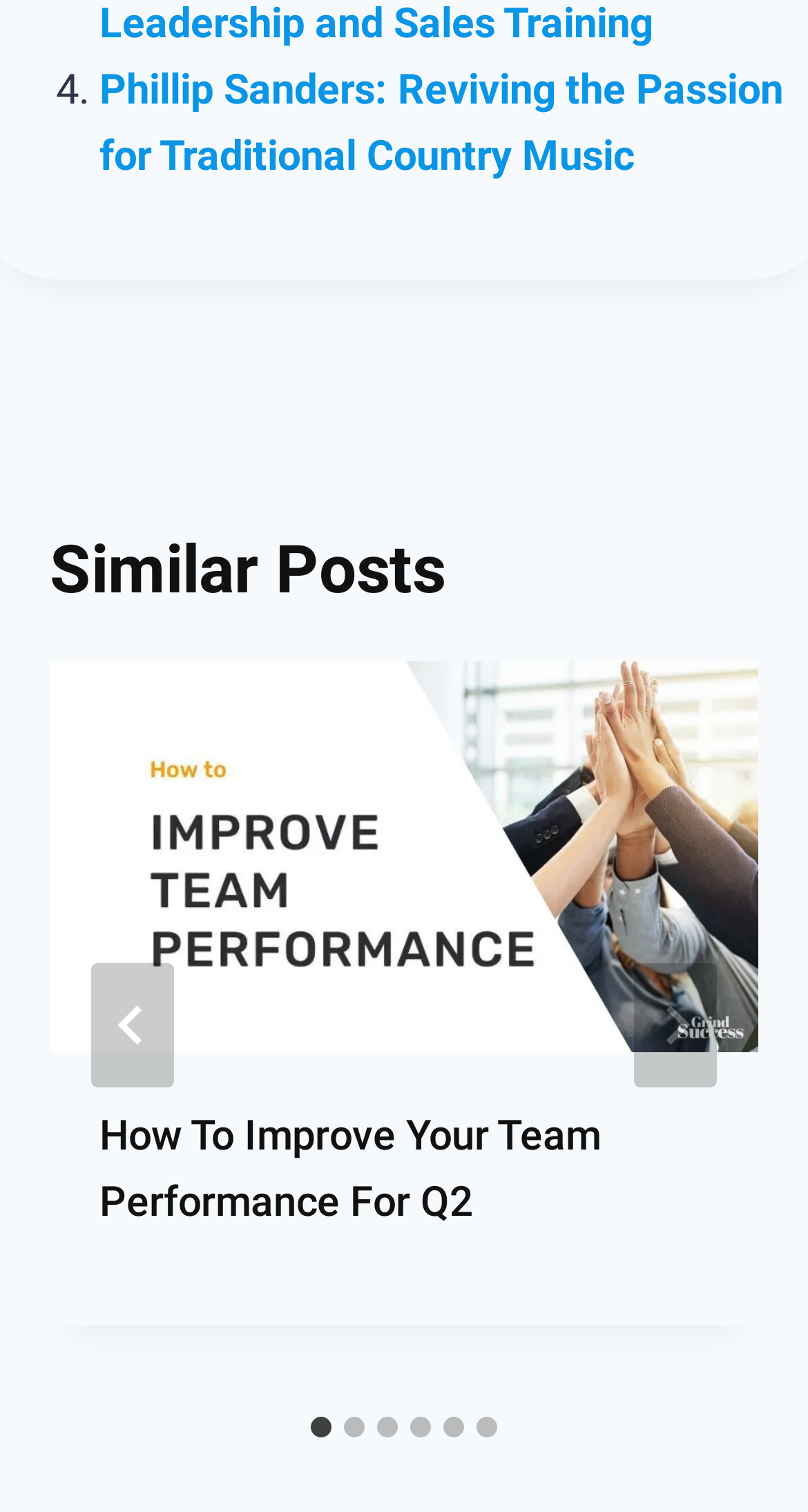How many links are there in the first similar post?
Your answer should be a single word or phrase derived from the screenshot.

2